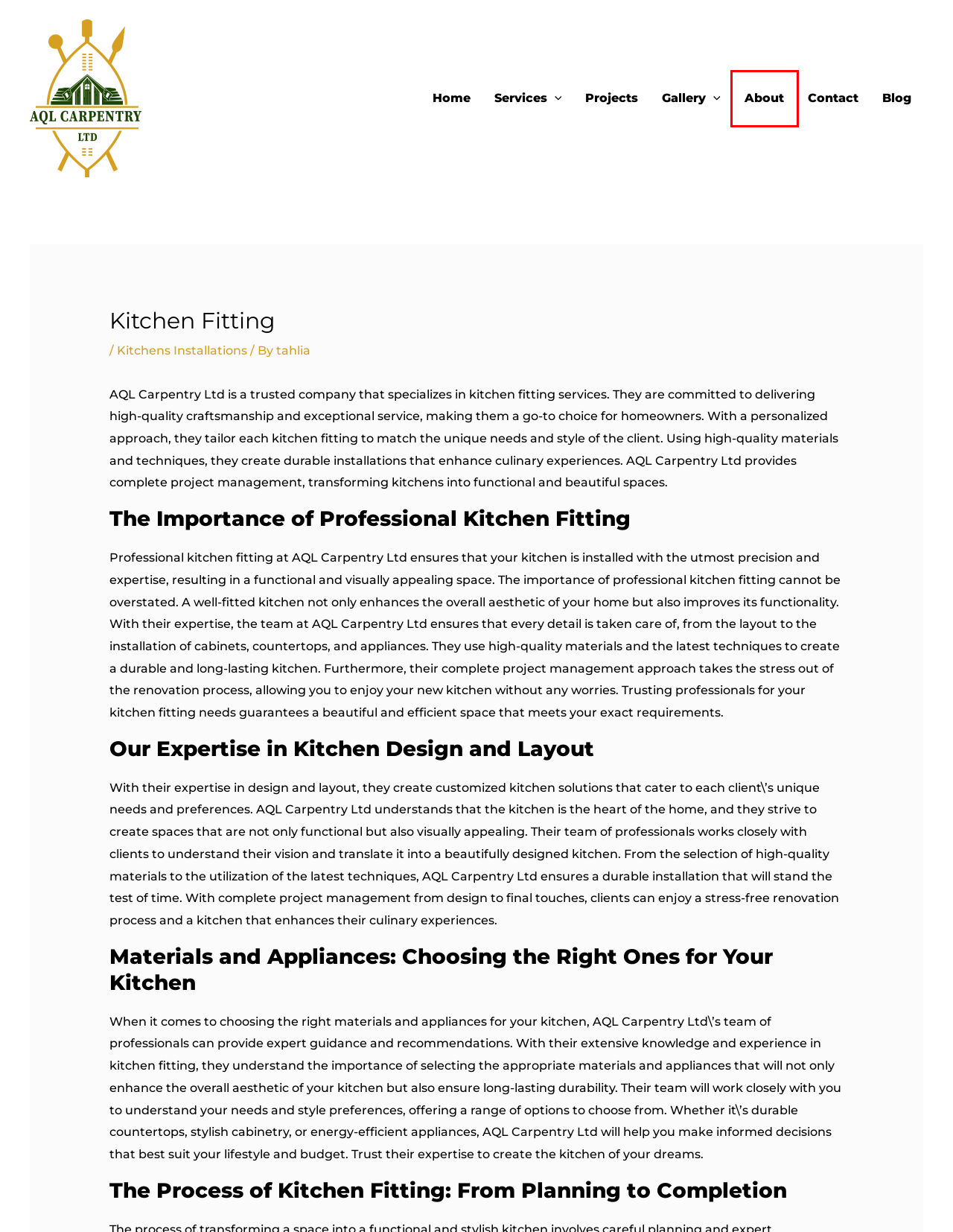You have a screenshot of a webpage with a red rectangle bounding box around an element. Identify the best matching webpage description for the new page that appears after clicking the element in the bounding box. The descriptions are:
A. Website Design Company in Umhlanga | Web Design in Durban
B. About - AQL Carpentry
C. tahlia, Author at AQL Carpentry
D. Blog - AQL Carpentry
E. Contact - AQL Carpentry
F. Kitchens Installations Archives - AQL Carpentry
G. Home - AQL Carpentry
H. Projects - AQL Carpentry

B